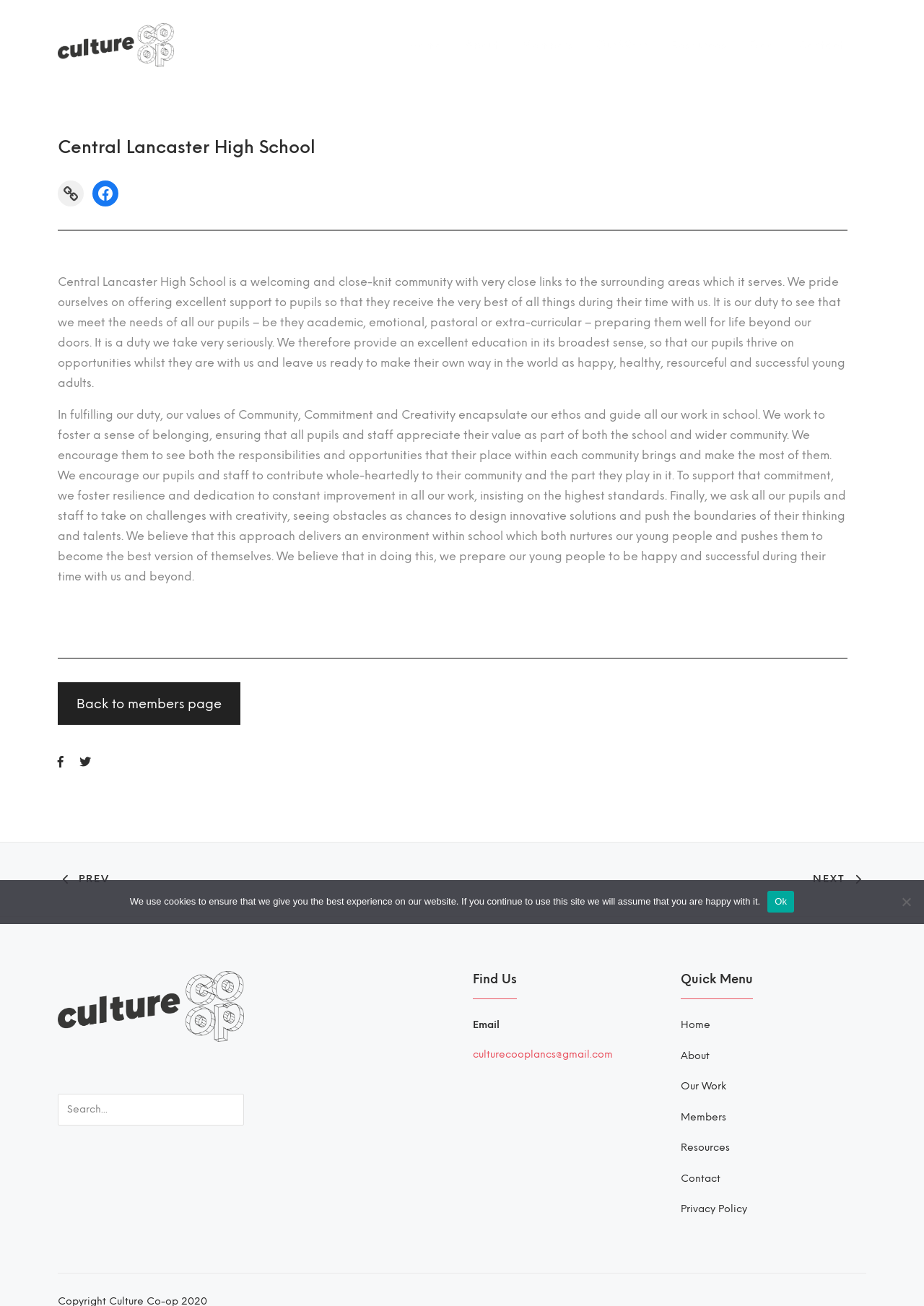Utilize the information from the image to answer the question in detail:
What values does the school emphasize?

The values of the school are mentioned in the text on the webpage, which states that 'our values of Community, Commitment and Creativity encapsulate our ethos and guide all our work in school'.